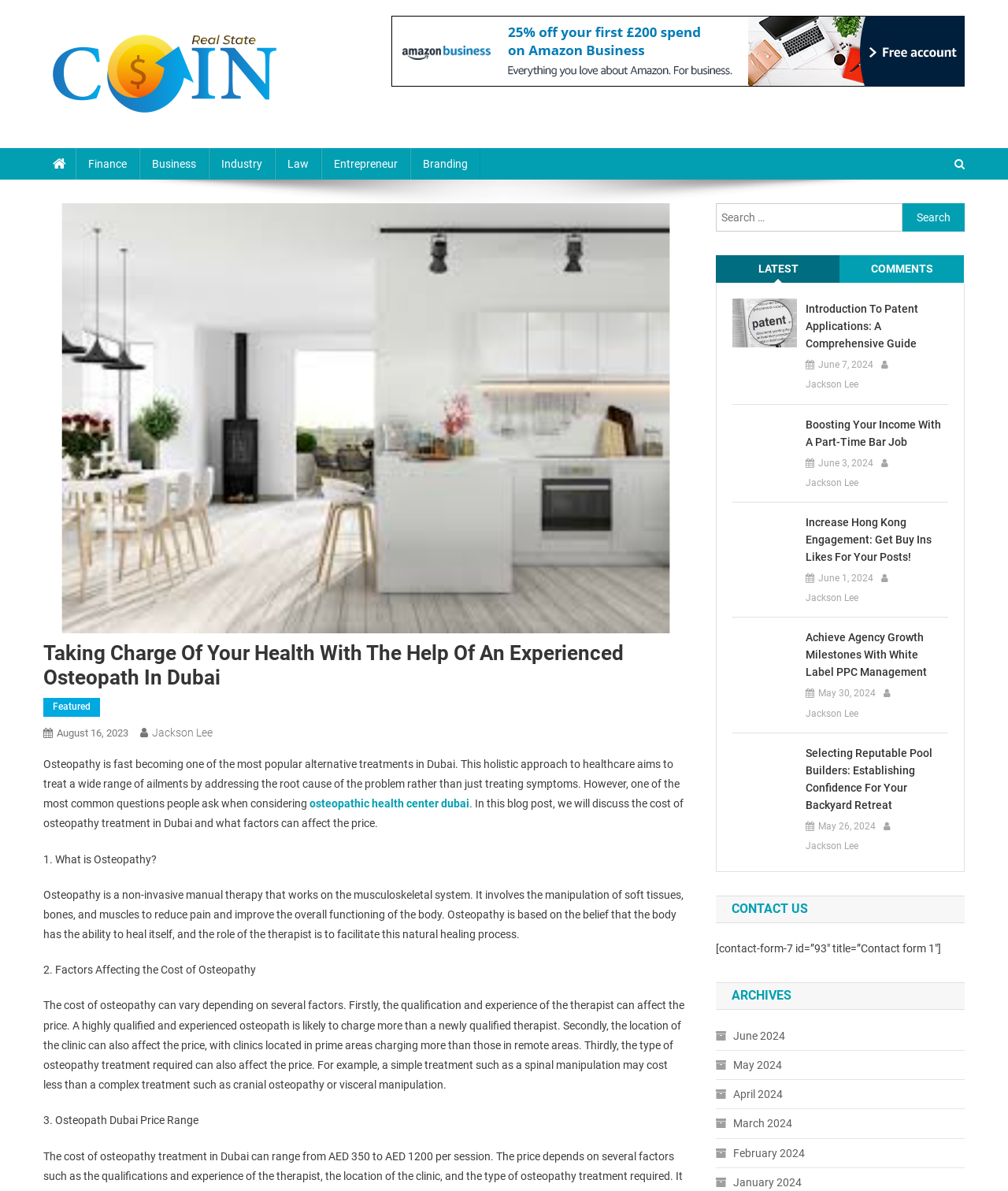What is the name of the blog post?
Based on the image, respond with a single word or phrase.

Taking Charge Of Your Health With The Help Of An Experienced Osteopath In Dubai